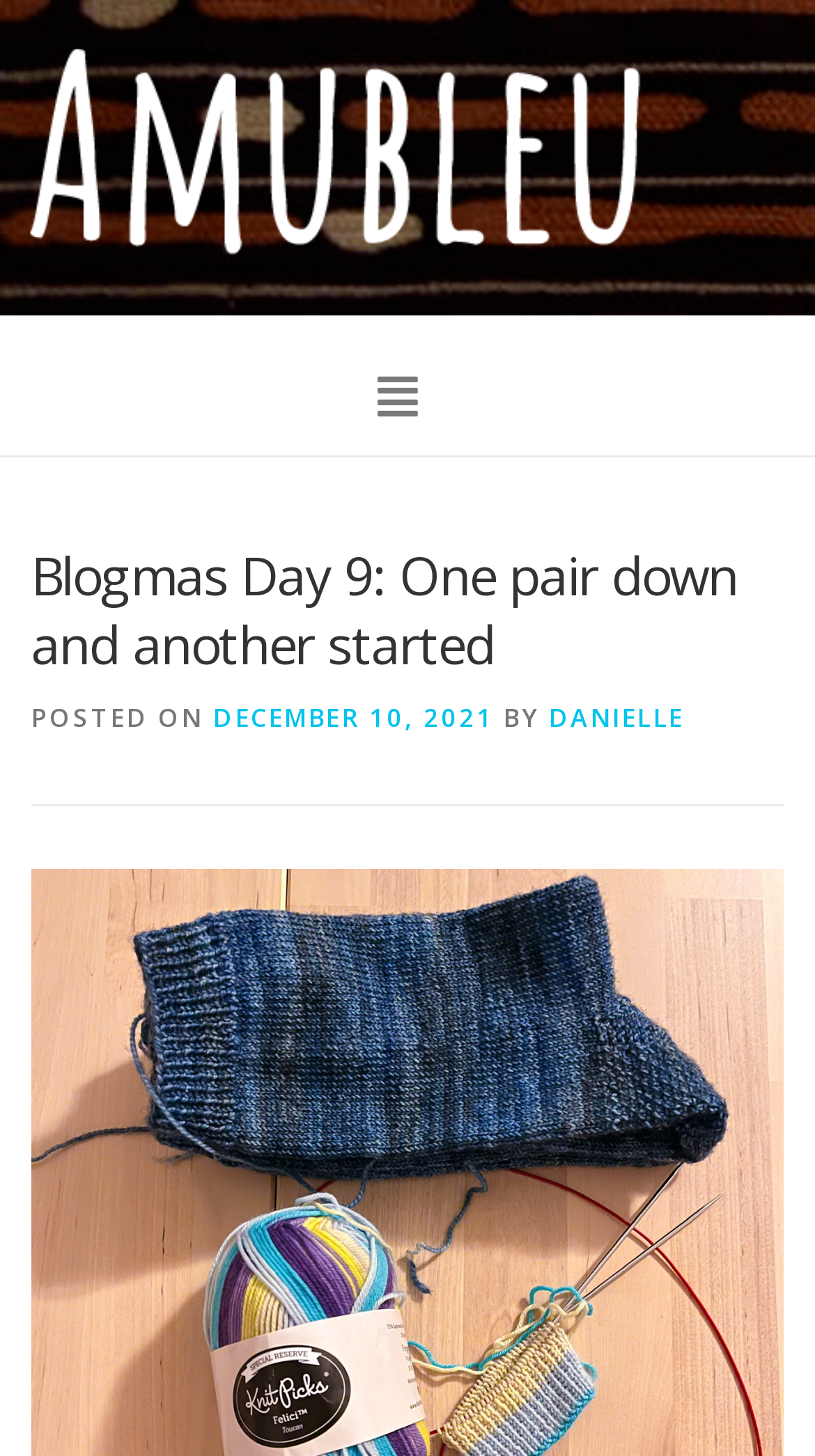What is the position of the header section?
Could you answer the question with a detailed and thorough explanation?

I found the position of the header section by looking at the y1 and y2 coordinates of the header element which are smaller than the y1 and y2 coordinates of other elements, indicating that it is located at the top of the page.